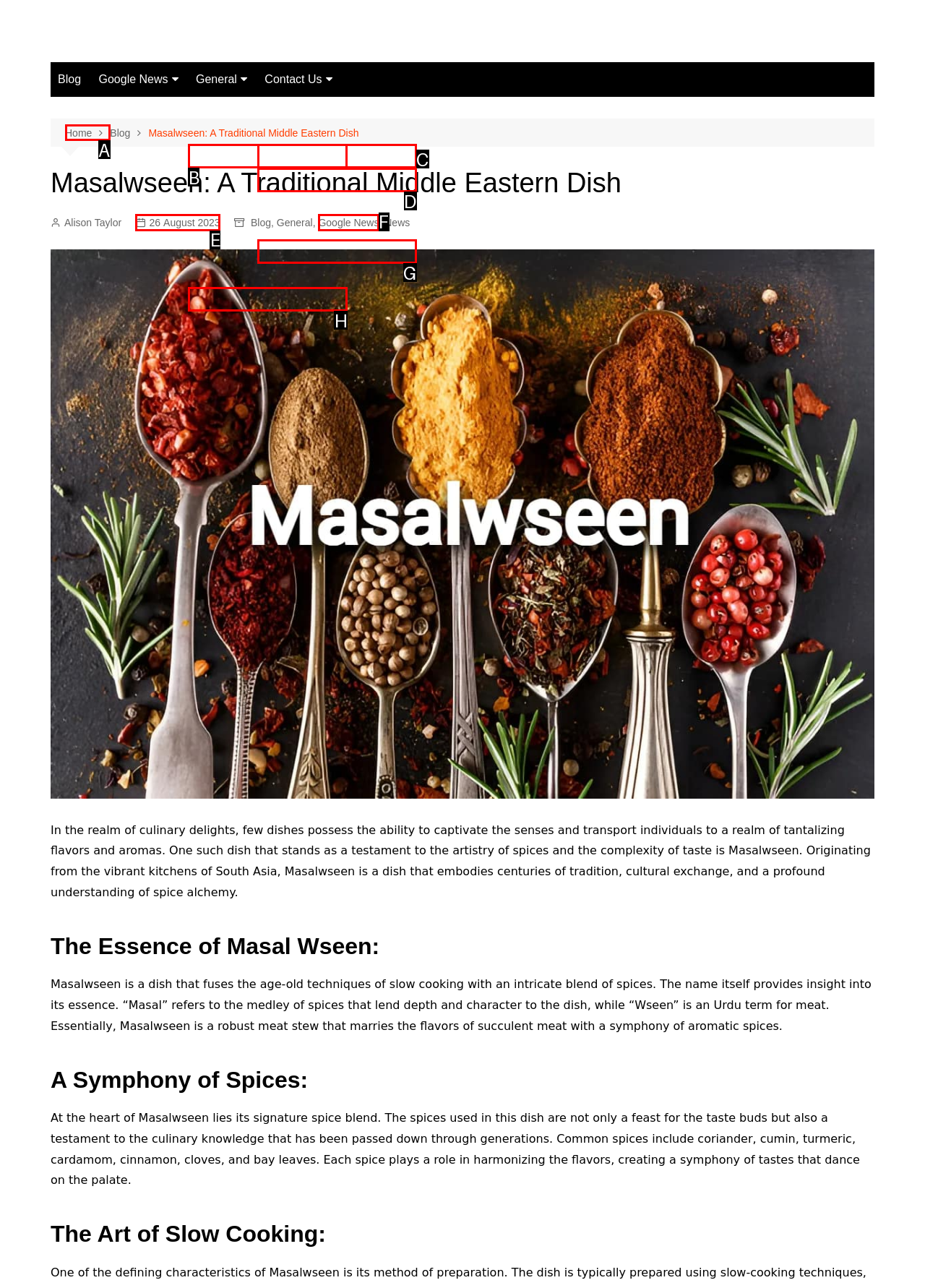Determine the option that aligns with this description: 26 August 2023
Reply with the option's letter directly.

E